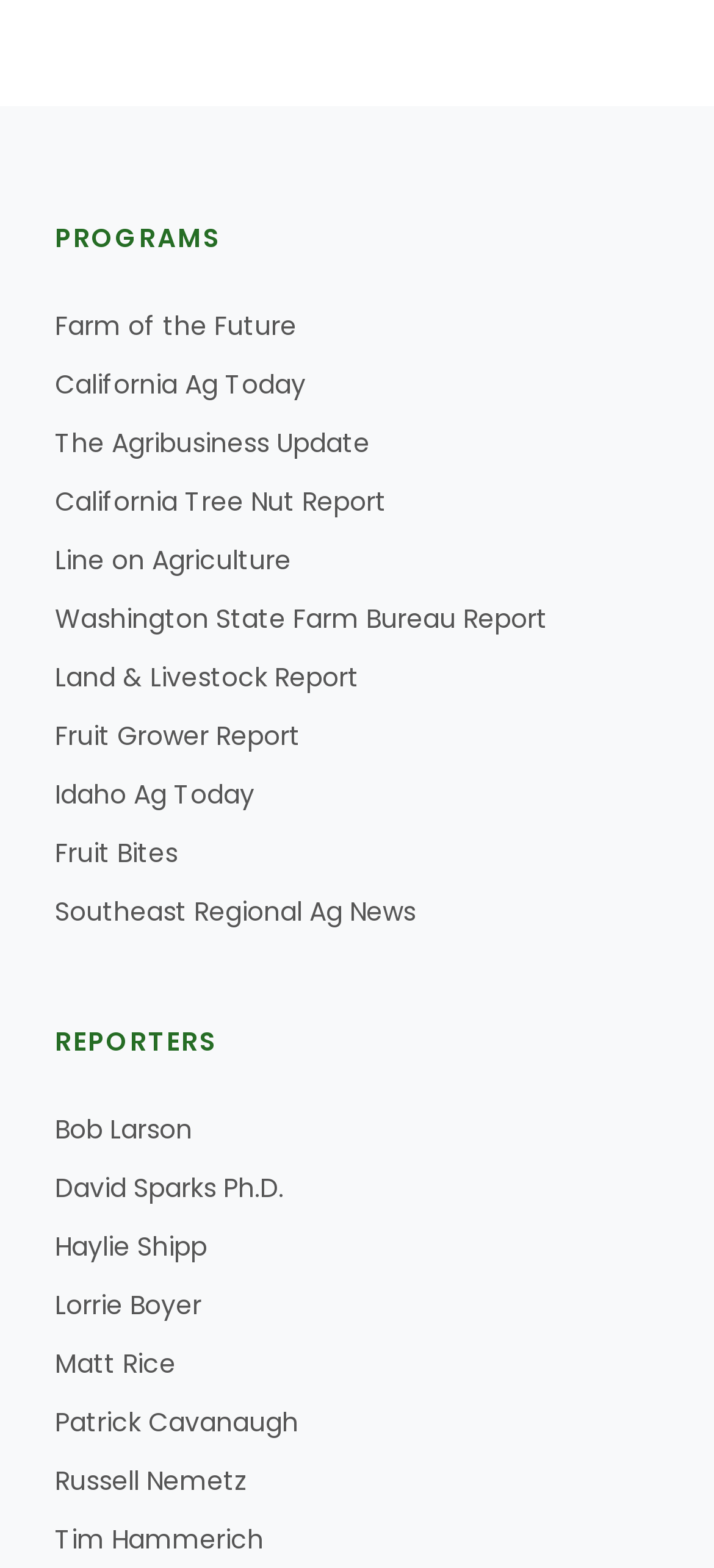Show the bounding box coordinates of the element that should be clicked to complete the task: "Check the profile of Patrick Cavanaugh".

[0.195, 0.841, 0.844, 0.862]